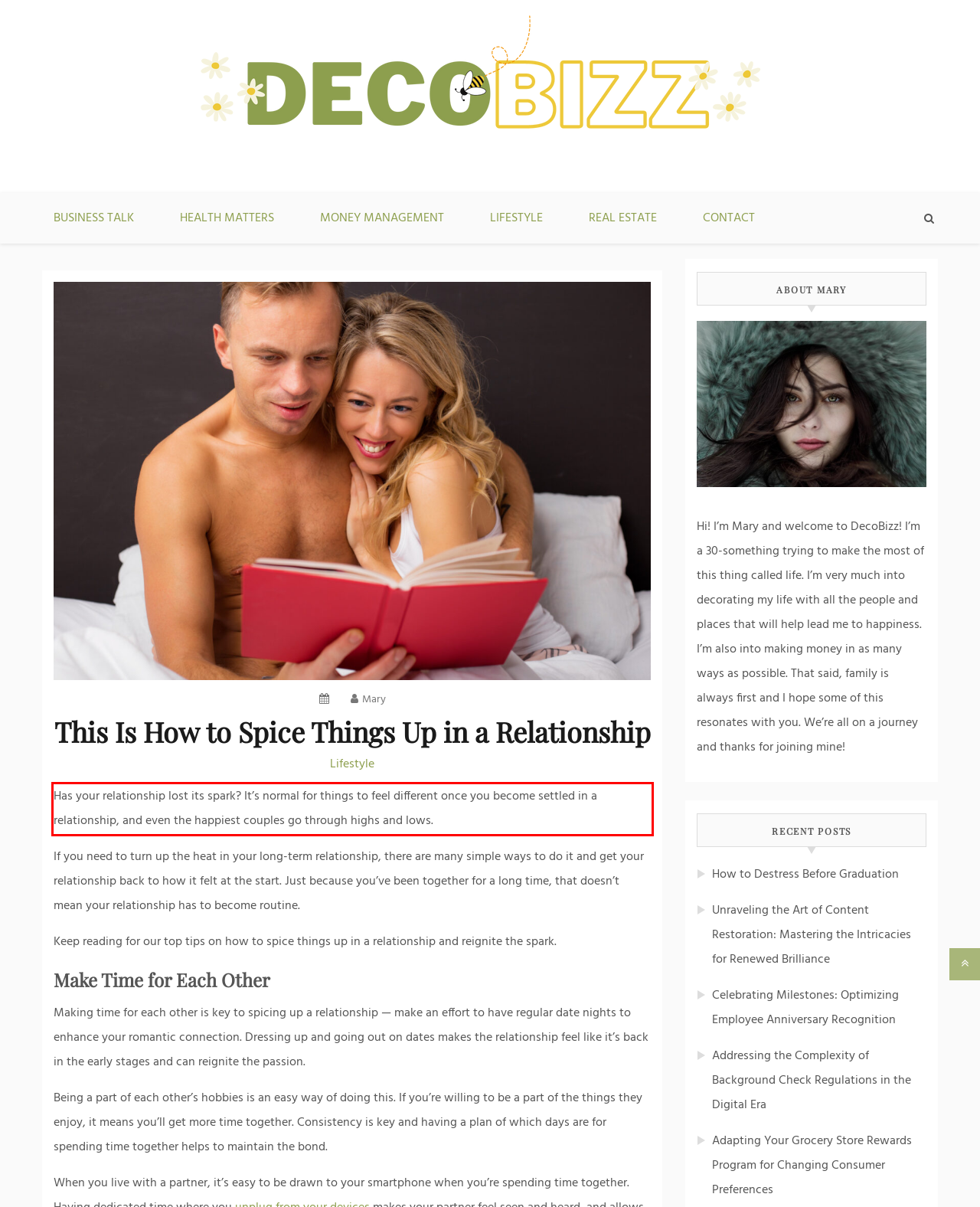Using OCR, extract the text content found within the red bounding box in the given webpage screenshot.

Has your relationship lost its spark? It’s normal for things to feel different once you become settled in a relationship, and even the happiest couples go through highs and lows.